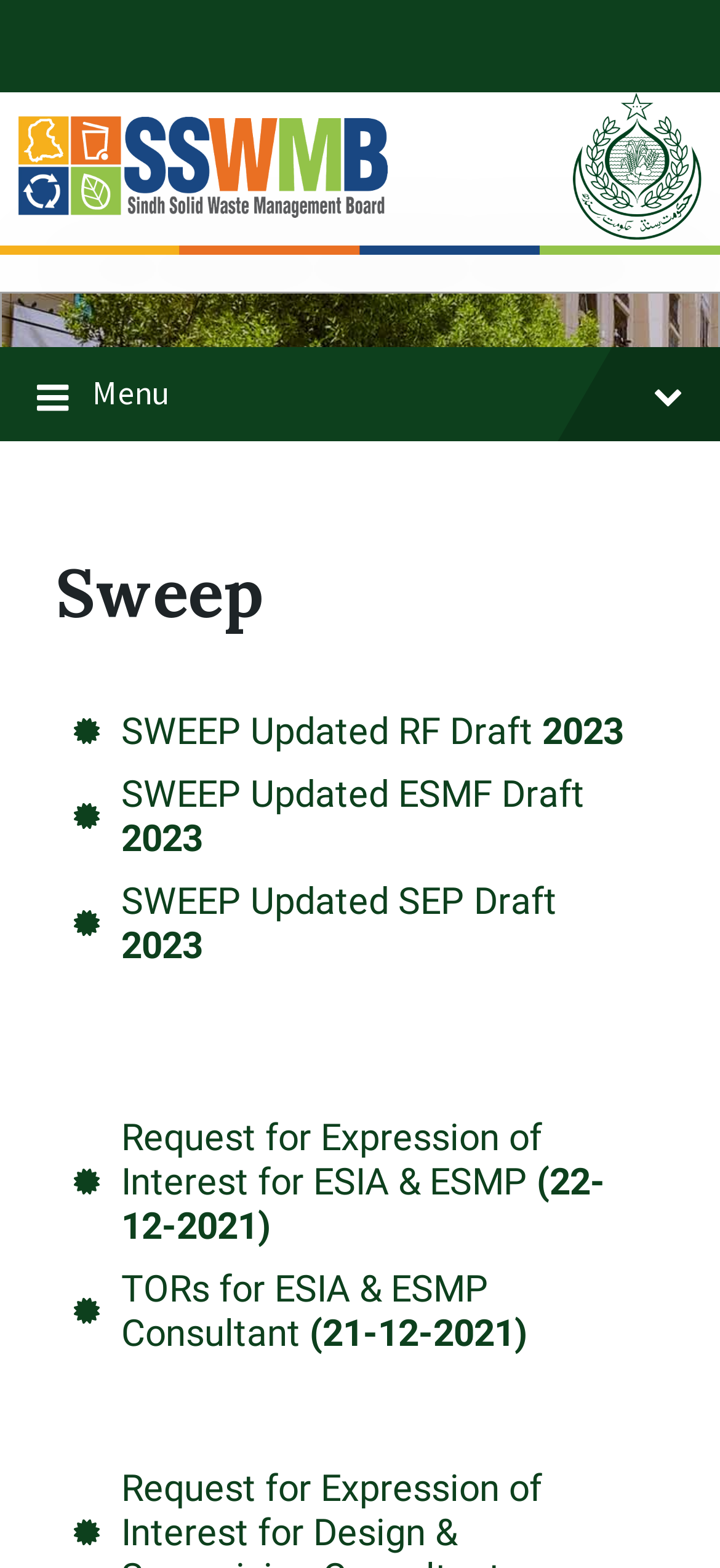Provide a short answer to the following question with just one word or phrase: How many elements are inside the header?

1